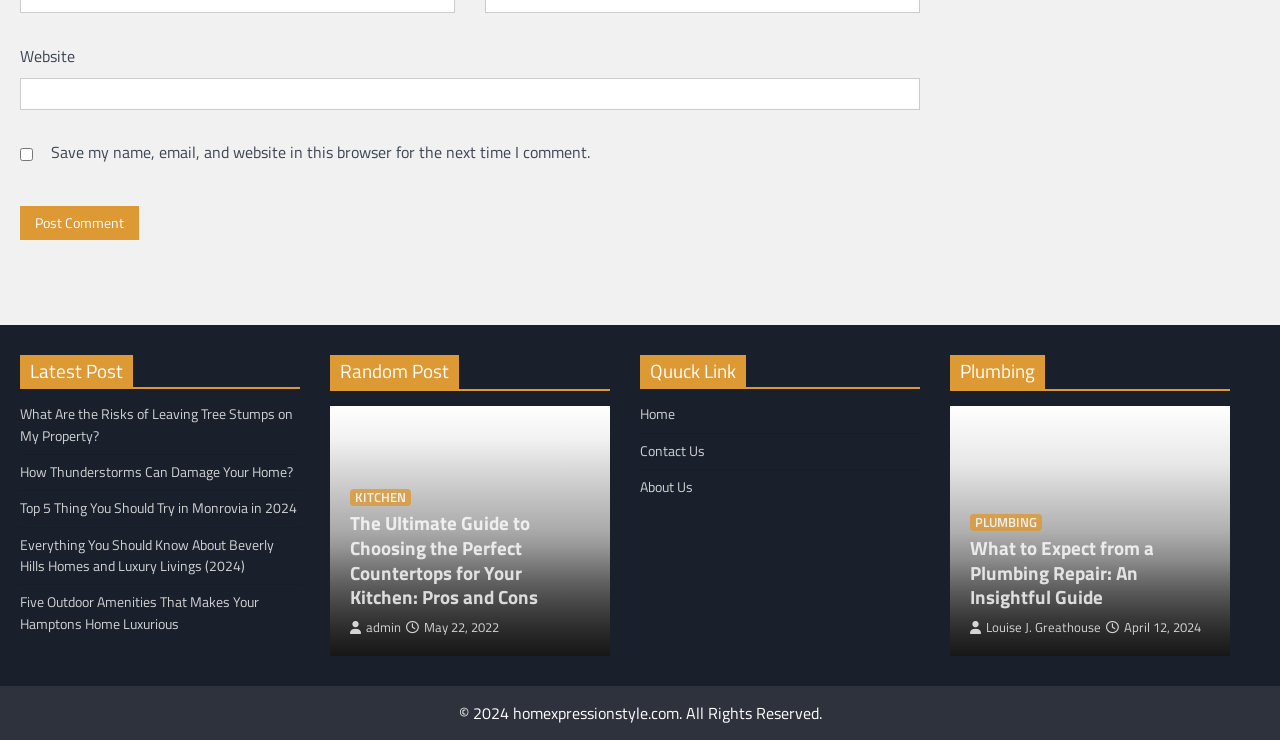Identify the bounding box coordinates of the specific part of the webpage to click to complete this instruction: "Post a comment".

[0.016, 0.279, 0.109, 0.324]